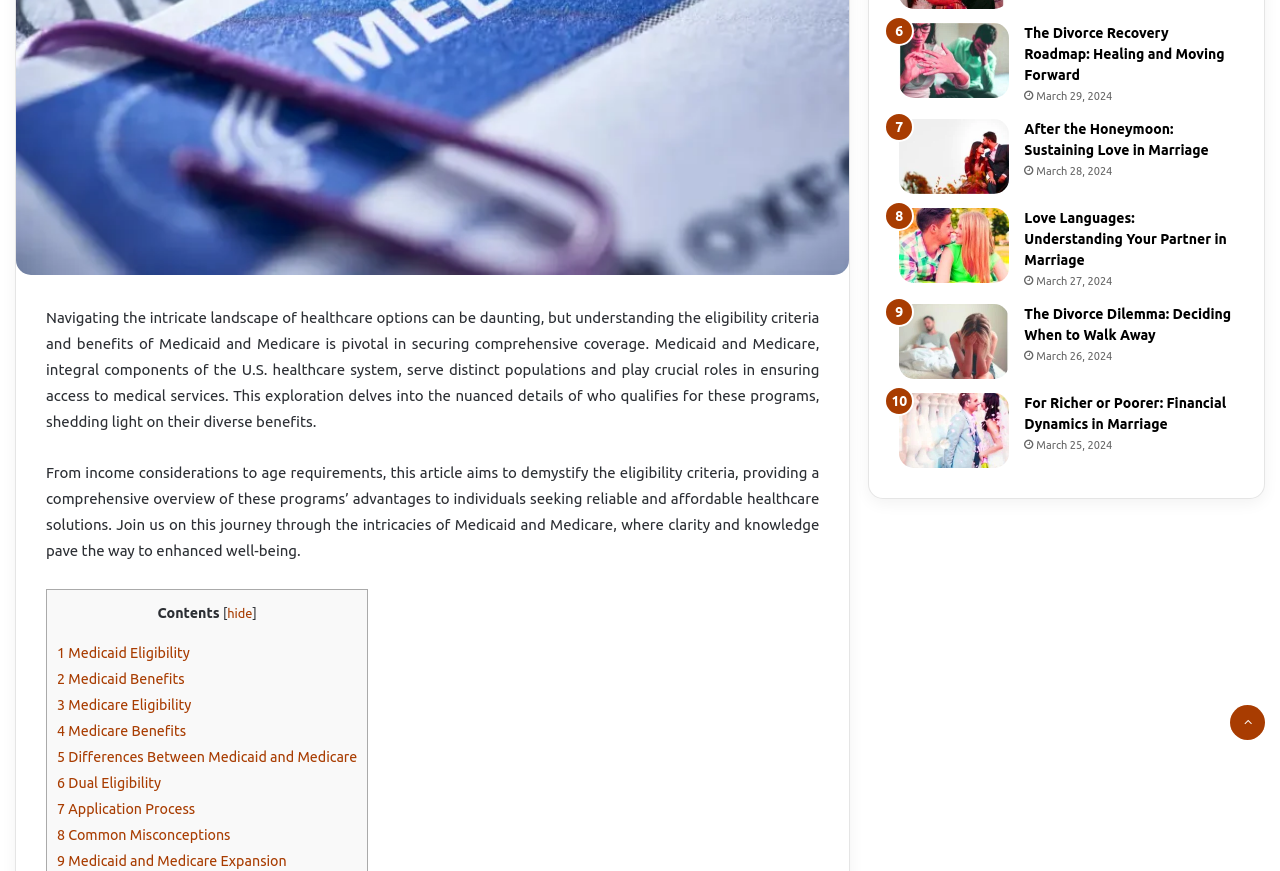Please provide the bounding box coordinate of the region that matches the element description: Back to top button. Coordinates should be in the format (top-left x, top-left y, bottom-right x, bottom-right y) and all values should be between 0 and 1.

[0.961, 0.809, 0.988, 0.85]